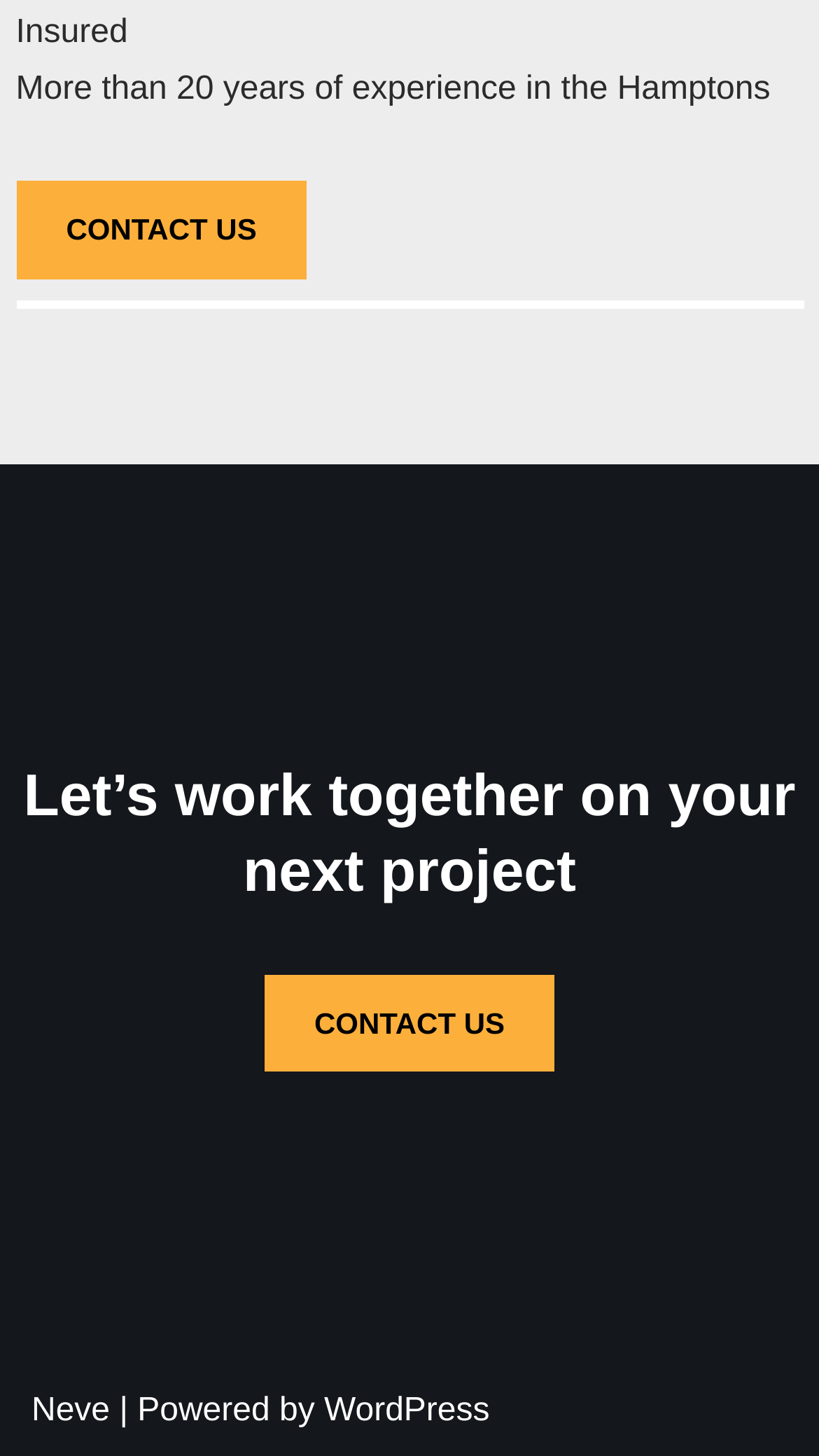Please provide a one-word or short phrase answer to the question:
How many years of experience does the person have?

More than 20 years